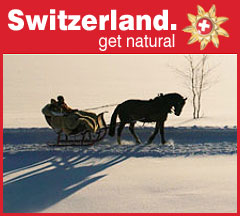Generate a detailed narrative of the image.

The image features a picturesque winter scene set in Switzerland, encapsulated in a vibrant red banner that prominently displays the word "Switzerland" alongside the Swiss flag. Below the title, the phrase "get natural" invites viewers to explore the country's natural beauty. The imagery depicts a horse-drawn sled gracefully gliding over a snowy landscape, suggesting a tranquil and idyllic winter experience. Soft sunlight casts long shadows, adding depth and warmth to the serene atmosphere. This evocative visual highlights the charm of Swiss winter activities, emphasizing a connection to nature and outdoor adventures.